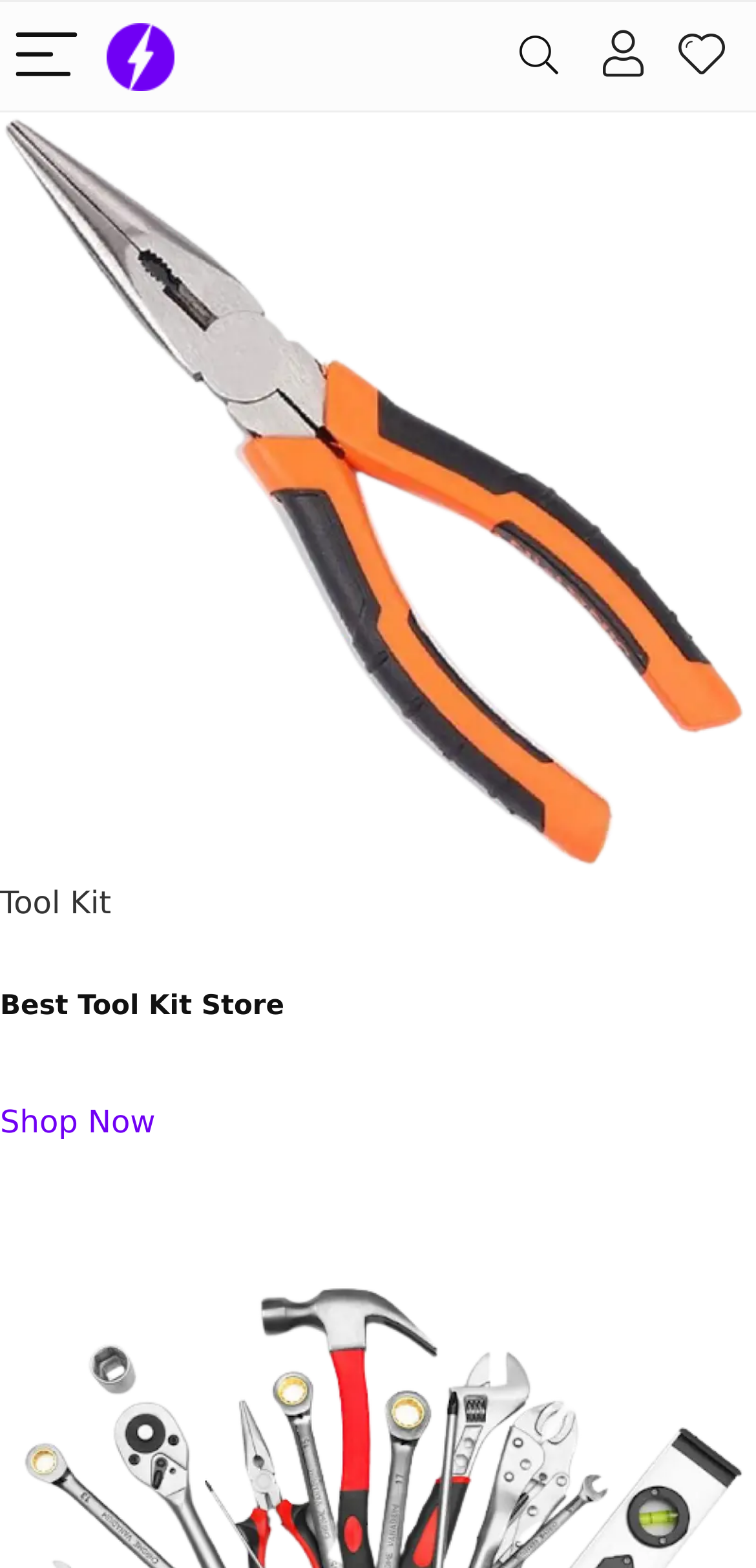What is the purpose of the 'Shop Now' button?
Provide a one-word or short-phrase answer based on the image.

To make a purchase